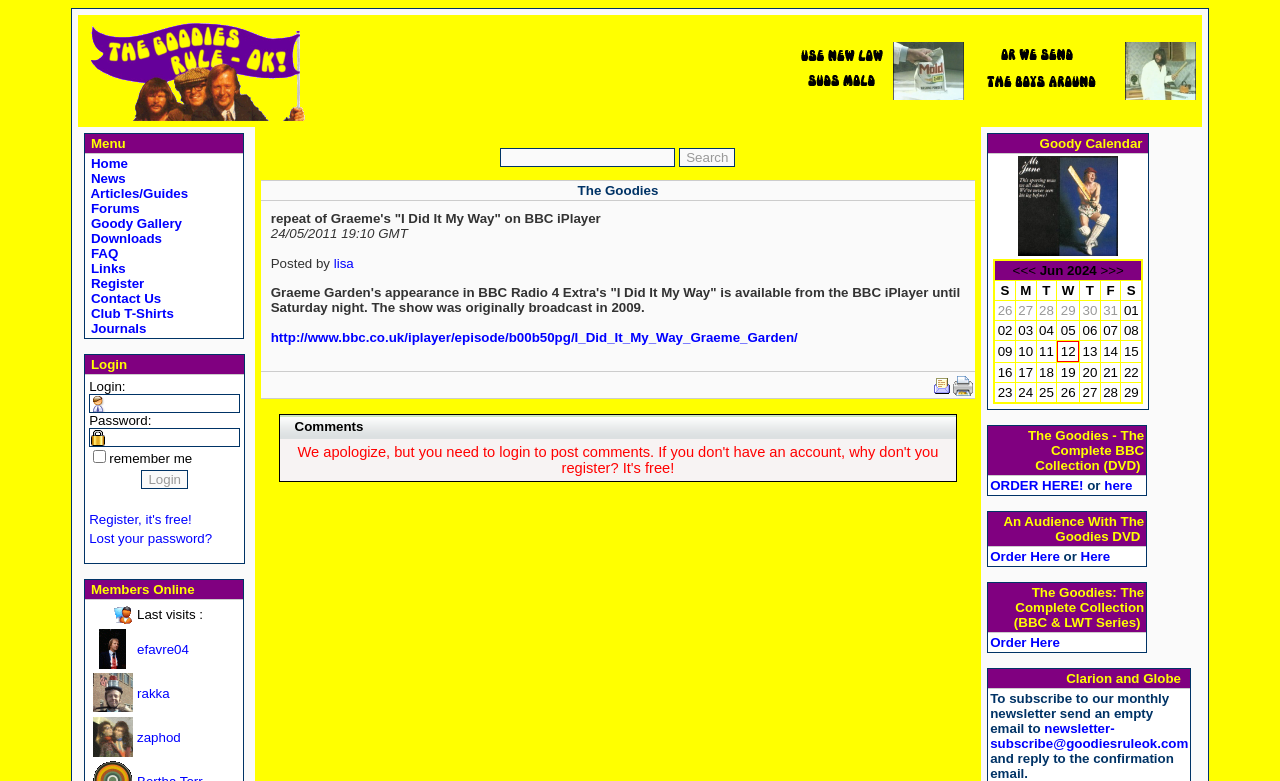Pinpoint the bounding box coordinates of the clickable element to carry out the following instruction: "Go to home page."

None